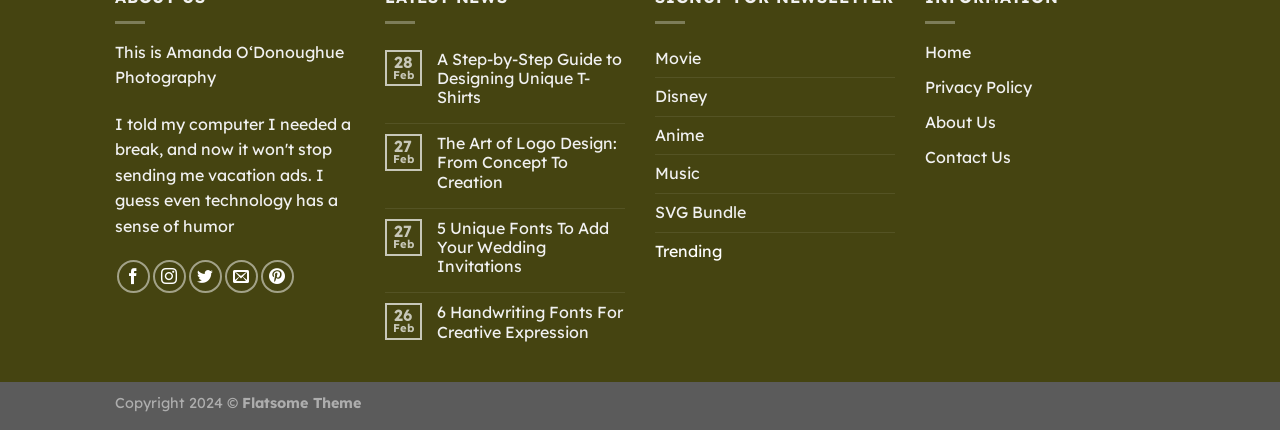How many categories are available?
Please answer the question with a detailed and comprehensive explanation.

I counted the number of categories available on the webpage, which are 'Movie', 'Disney', 'Anime', 'Music', 'SVG Bundle', and 'Trending'. Therefore, there are 6 categories available.